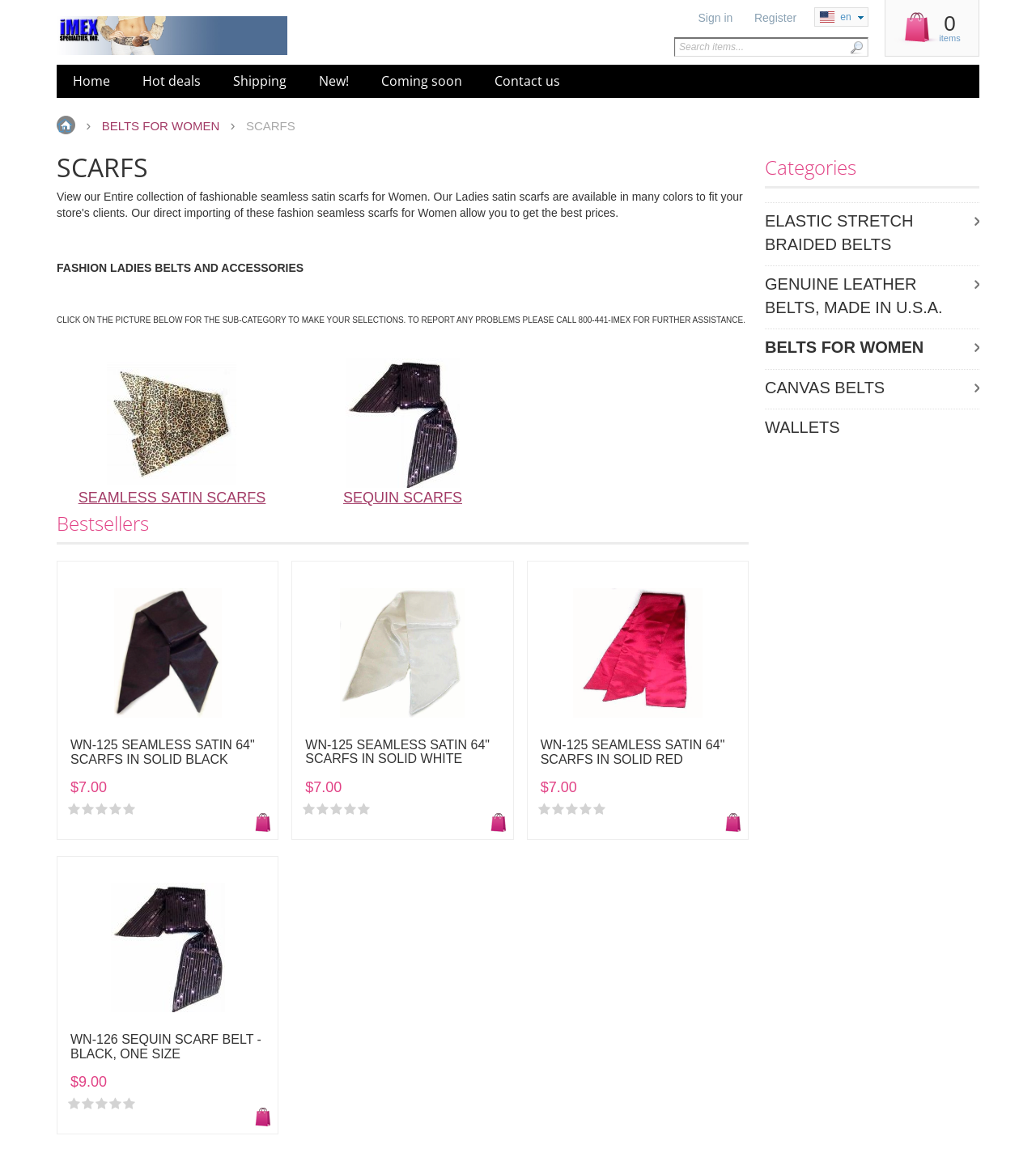Using a single word or phrase, answer the following question: 
What type of belts are featured in the ELASTIC STRETCH BRAIDED BELTS category?

Elastic stretch braided belts